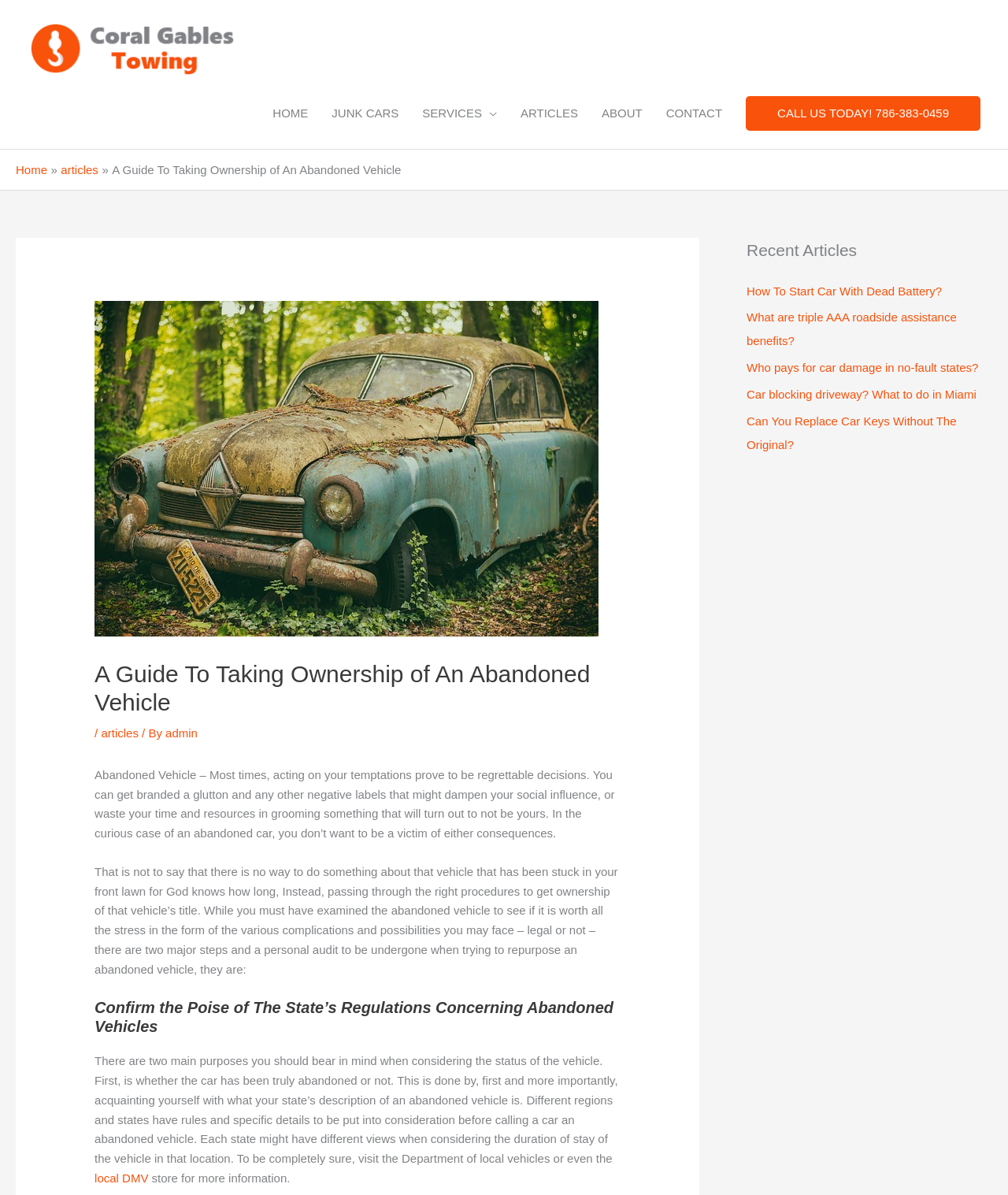How many links are present in the navigation menu?
Please respond to the question thoroughly and include all relevant details.

The navigation menu contains 7 links, namely 'HOME', 'JUNK CARS', 'SERVICES', 'ARTICLES', 'ABOUT', 'CONTACT', and 'CALL US TODAY! 786-383-0459'.